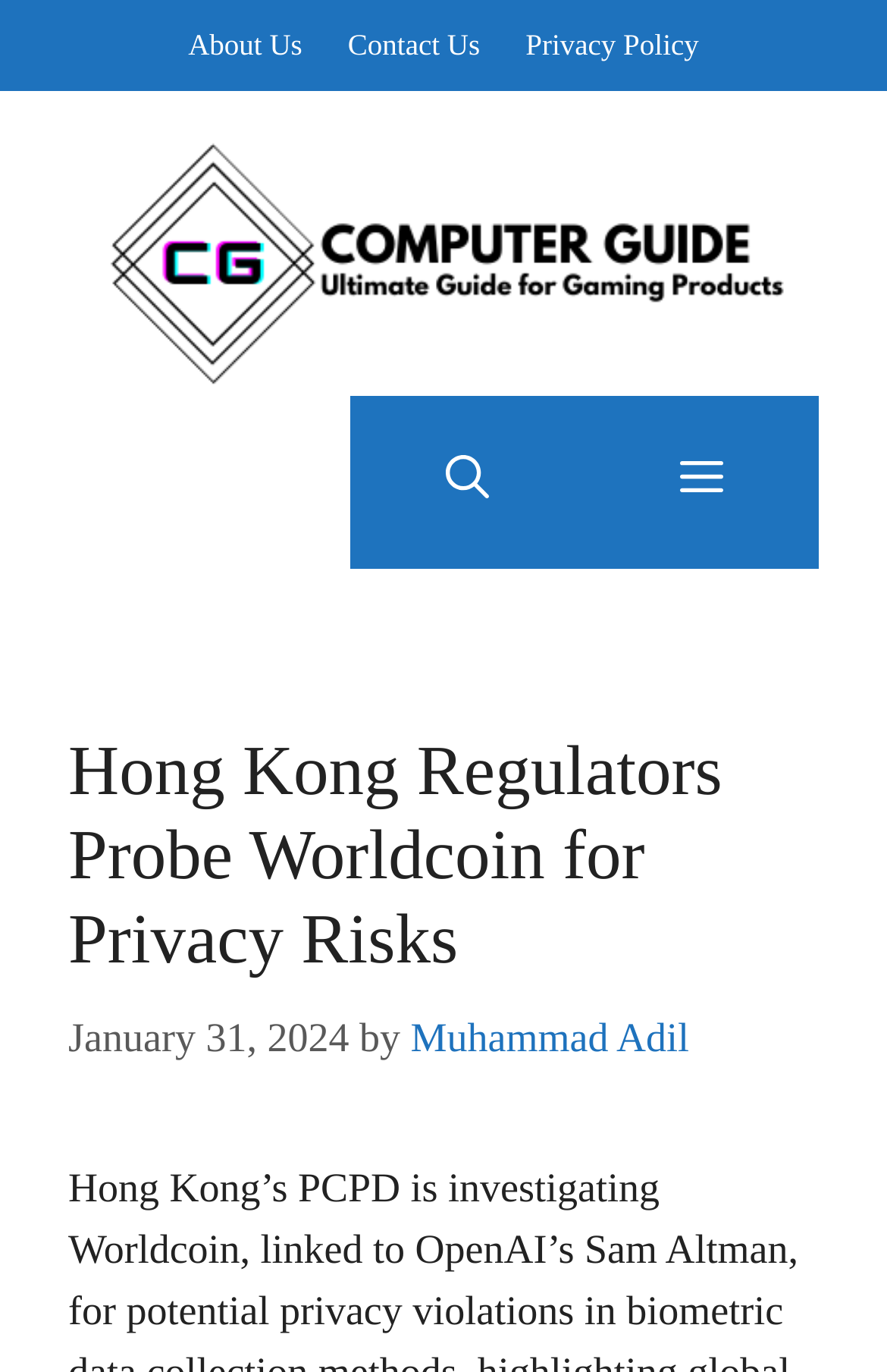Extract the bounding box coordinates of the UI element described by: "Menu". The coordinates should include four float numbers ranging from 0 to 1, e.g., [left, top, right, bottom].

[0.659, 0.288, 0.923, 0.414]